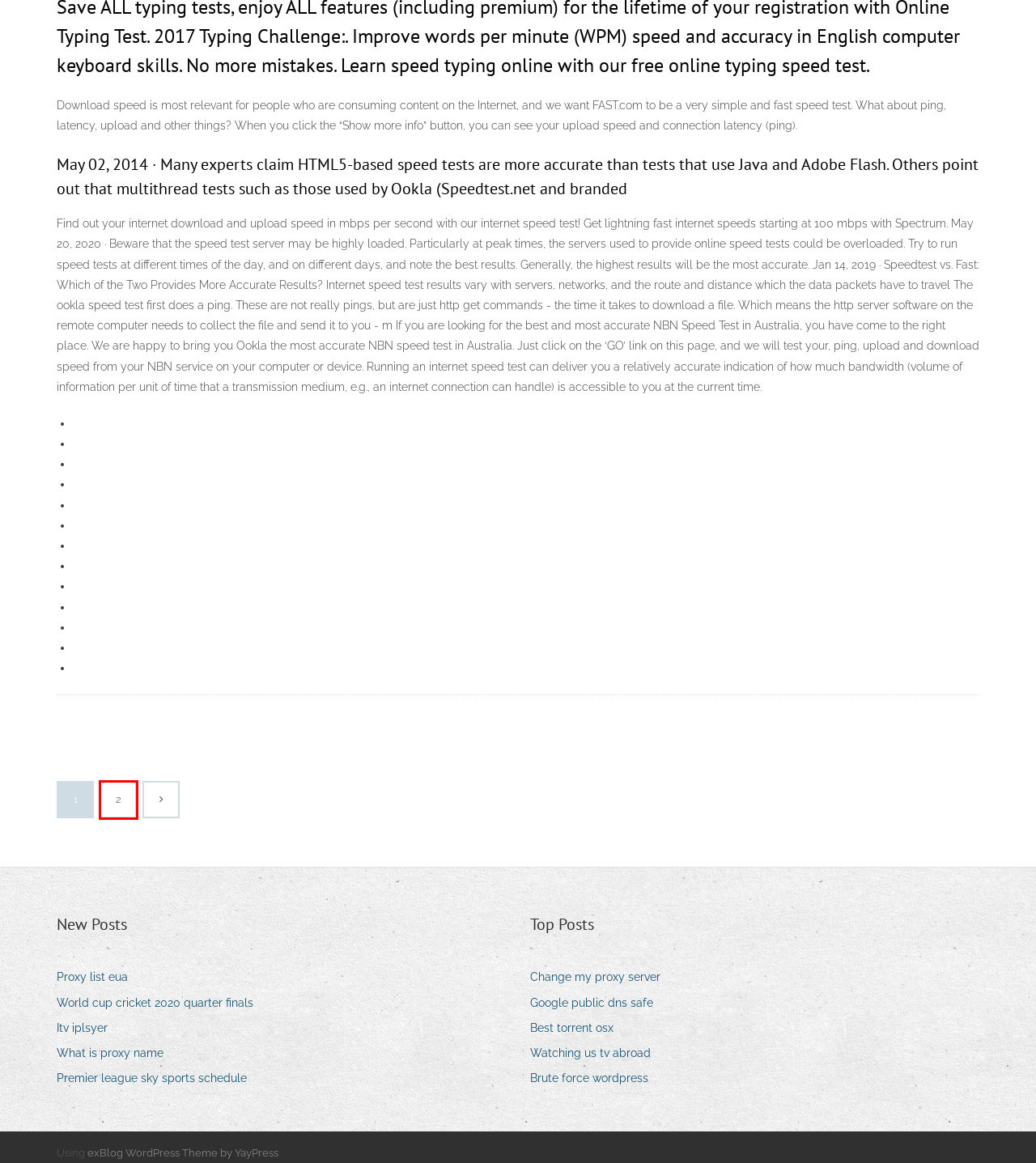You are given a screenshot of a webpage with a red rectangle bounding box. Choose the best webpage description that matches the new webpage after clicking the element in the bounding box. Here are the candidates:
A. Genuino casino en línea australia ckbrz
B. What is proxy name vlful
C. Itv iplsyer ilpzp
D. Proxy list eua ihhkt
E. World cup cricket 2020 quarter finals hpkhs
F. Siddon56069 - goodvpnxantnl.netlify.app
G. Melhor sistema de apostas de blackjack online cqder
H. Check my essay free exvvn

F